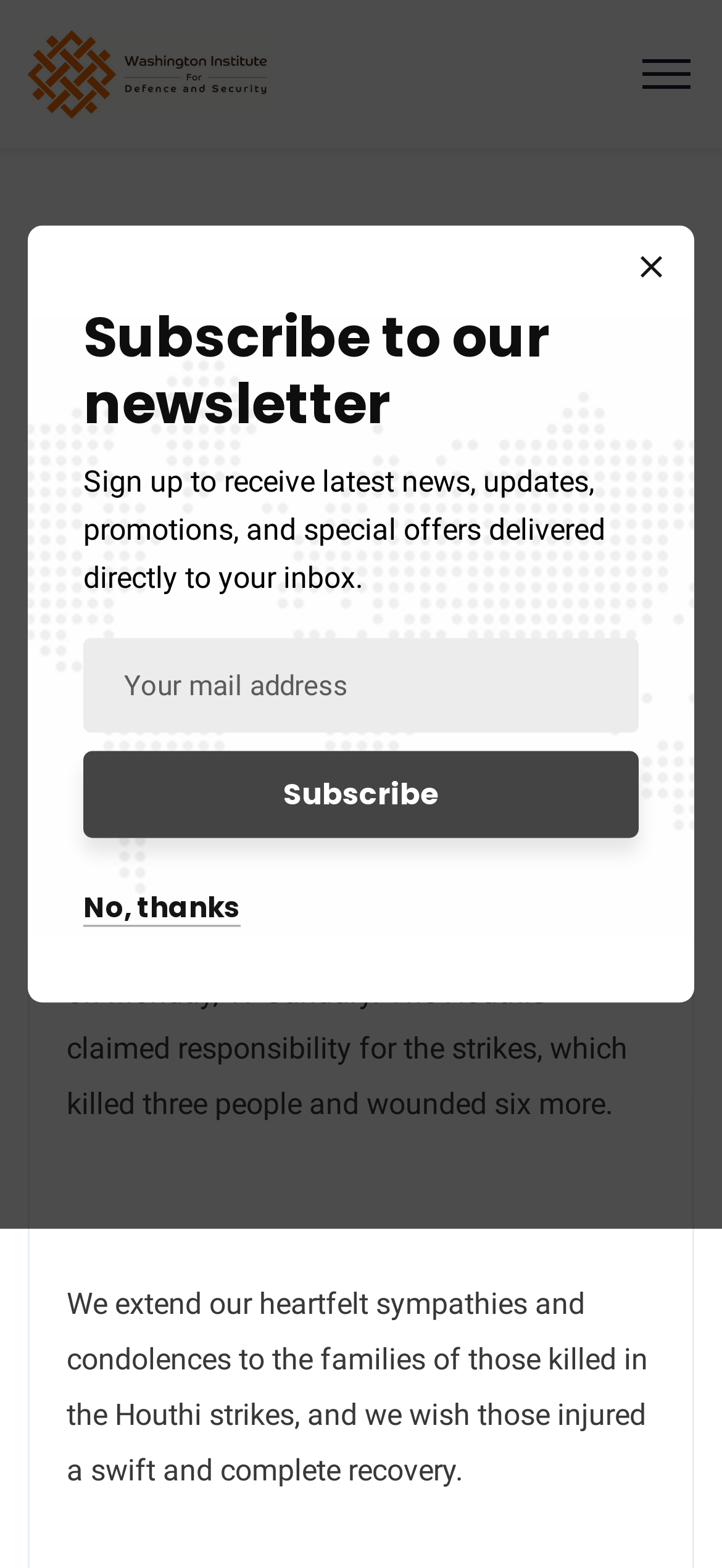Extract the bounding box coordinates of the UI element described by: "Research Team". The coordinates should include four float numbers ranging from 0 to 1, e.g., [left, top, right, bottom].

[0.549, 0.385, 0.851, 0.41]